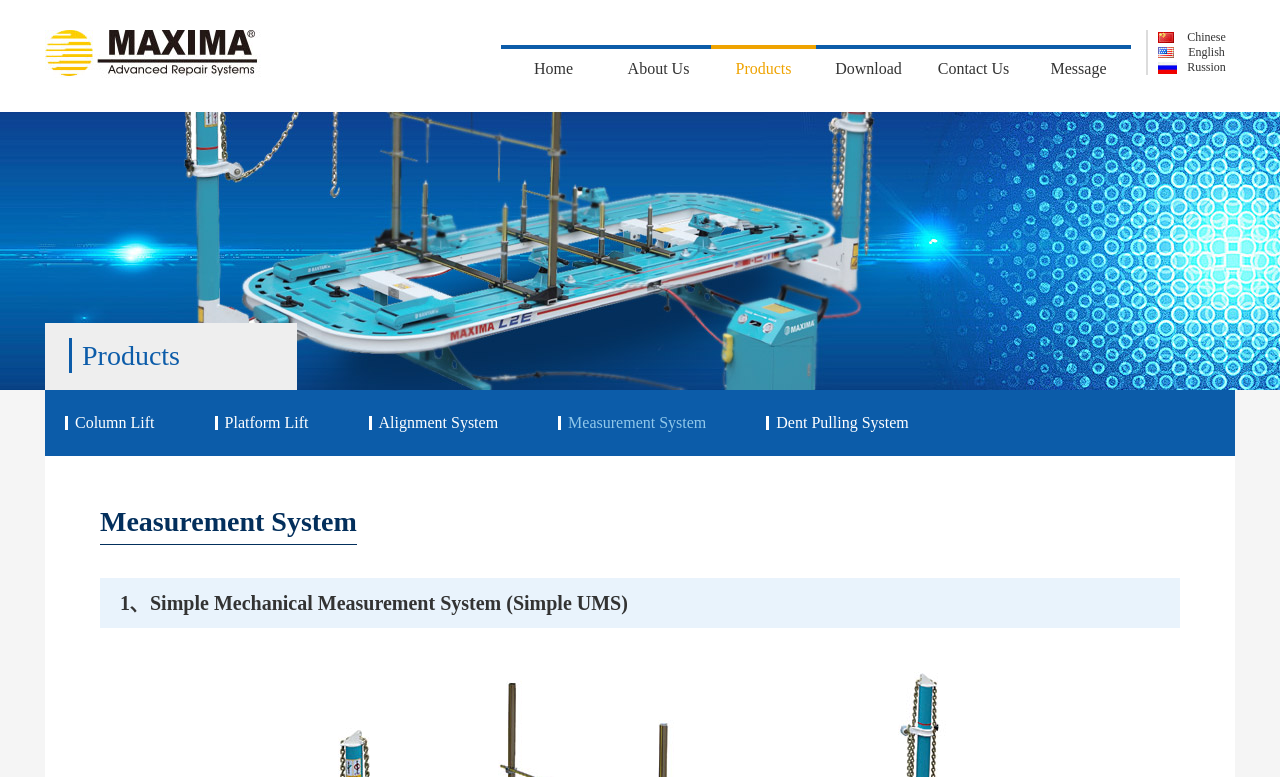Mark the bounding box of the element that matches the following description: "Elora Plein Air".

None